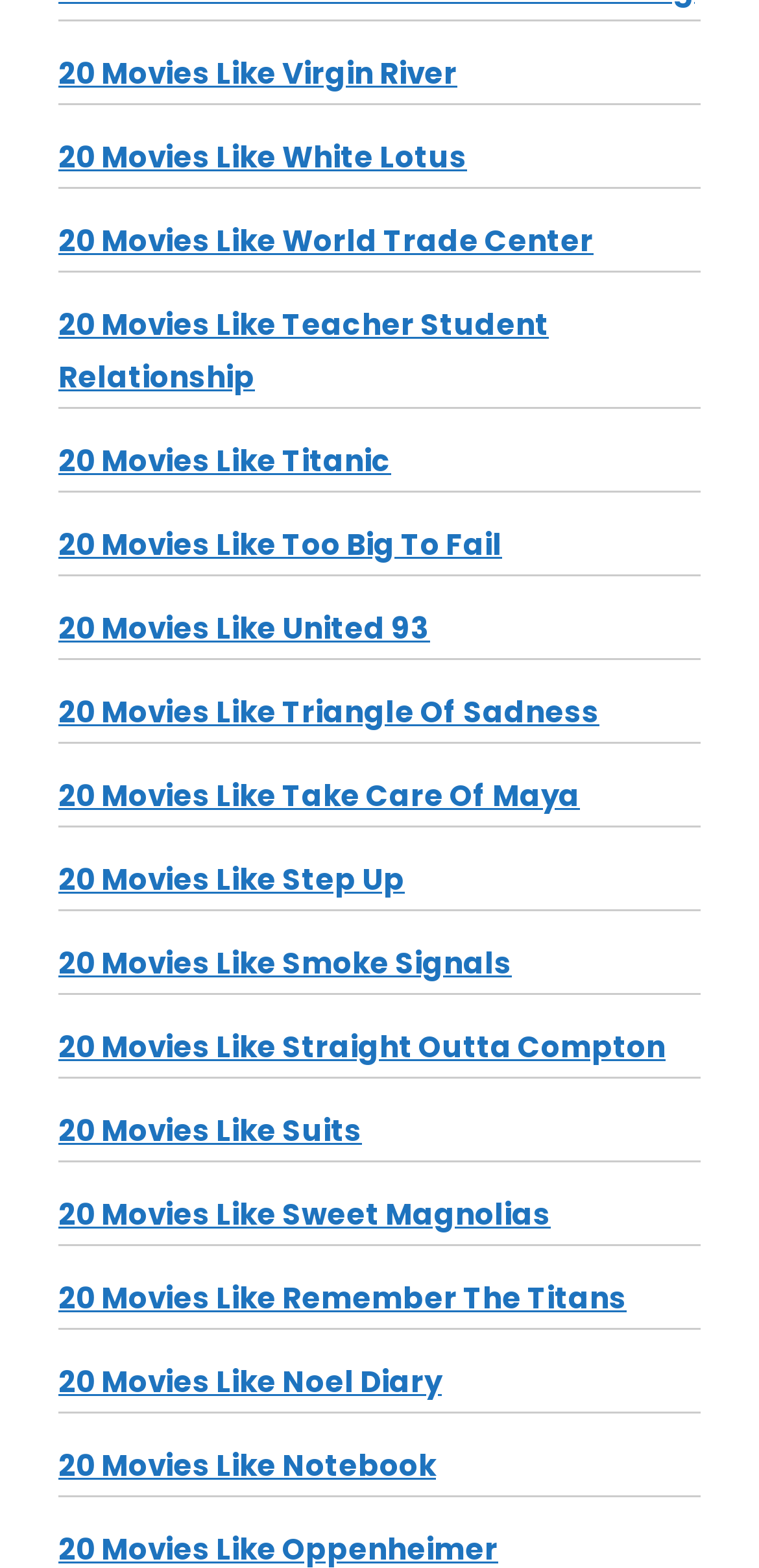What is the longest link title?
Please utilize the information in the image to give a detailed response to the question.

I examined the OCR text of each link and found that the longest title is '20 Movies Like Straight Outta Compton', which has the most characters.